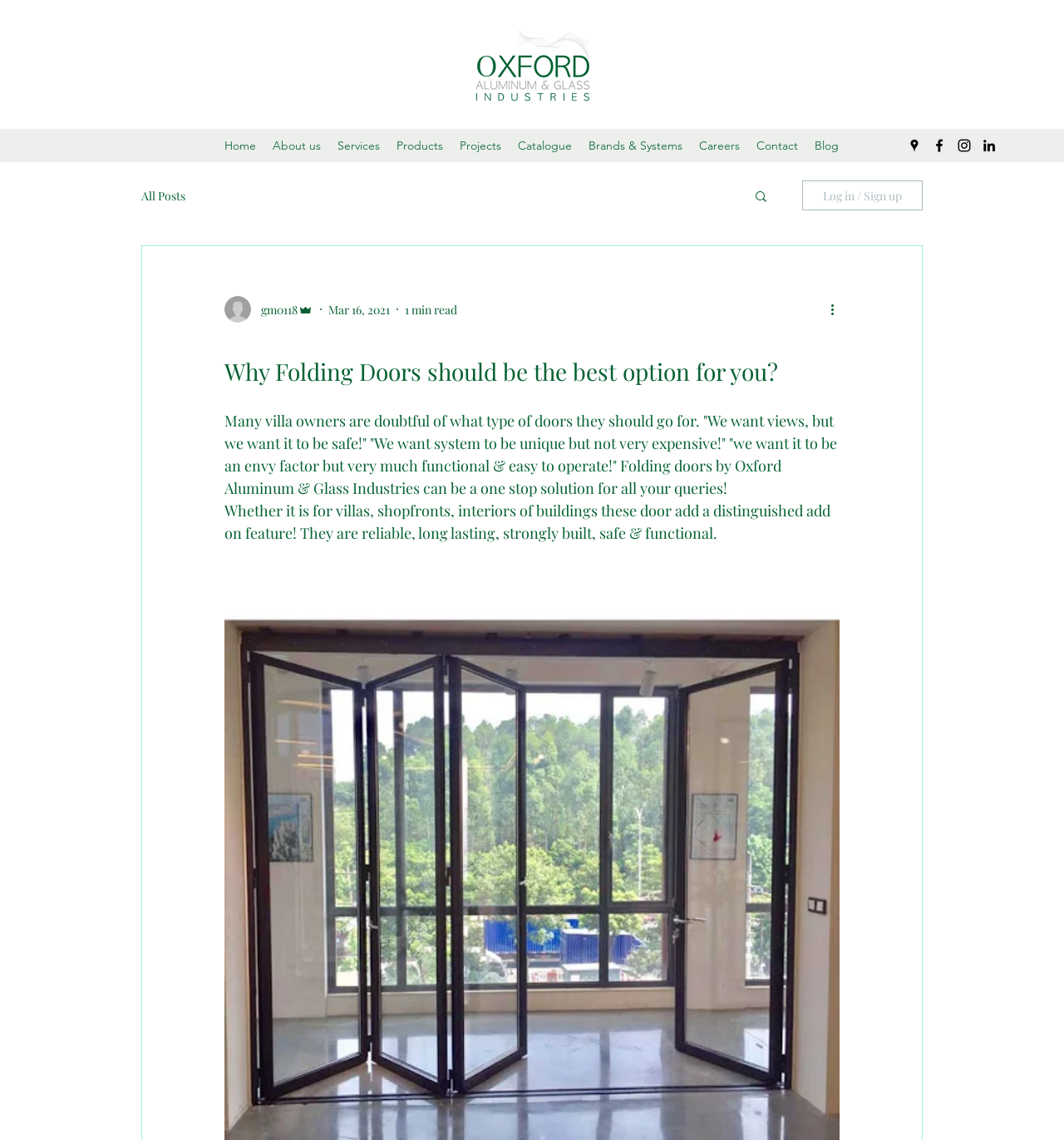Please specify the bounding box coordinates of the clickable region necessary for completing the following instruction: "Download the catalogue". The coordinates must consist of four float numbers between 0 and 1, i.e., [left, top, right, bottom].

[0.441, 0.022, 0.559, 0.095]